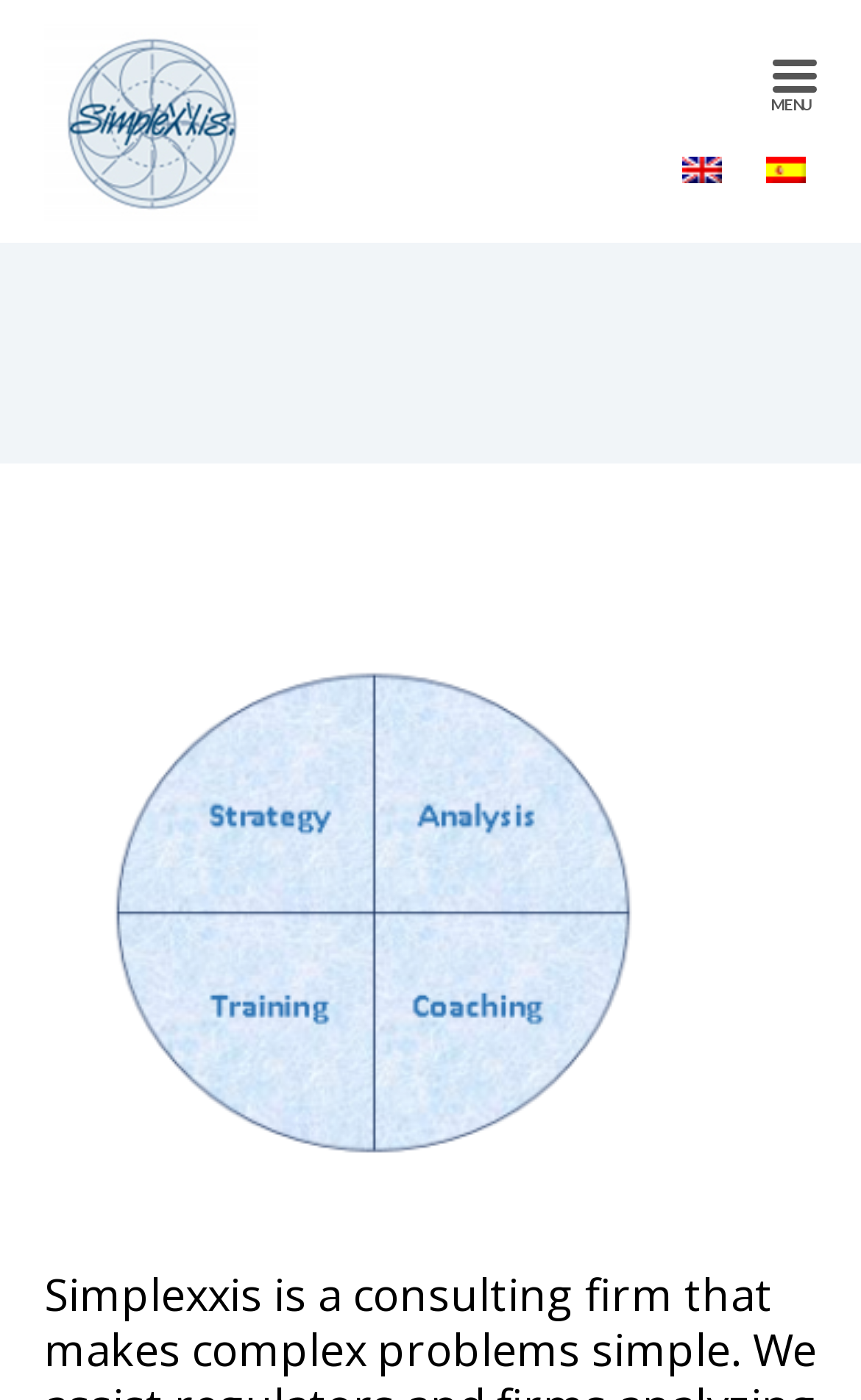Construct a comprehensive description capturing every detail on the webpage.

The webpage is titled "Services – Simplexxis" and features a prominent logo of Simplexxis at the top left corner, which is a repeated image. To the top right, there is a navigation toggle button labeled "Toggle Navigation". 

Below the logo, there is a language selection section, where users can choose between "English" and "Spanish" options, each accompanied by a corresponding flag icon. The language options are positioned side by side, with "English" on the left and "Spanish" on the right.

The main content of the webpage is a large figure that occupies most of the page, starting from the top left and spanning across the width of the page. Within this figure, there is a large image labeled "cuadroSimplexxis", which takes up most of the figure's space.